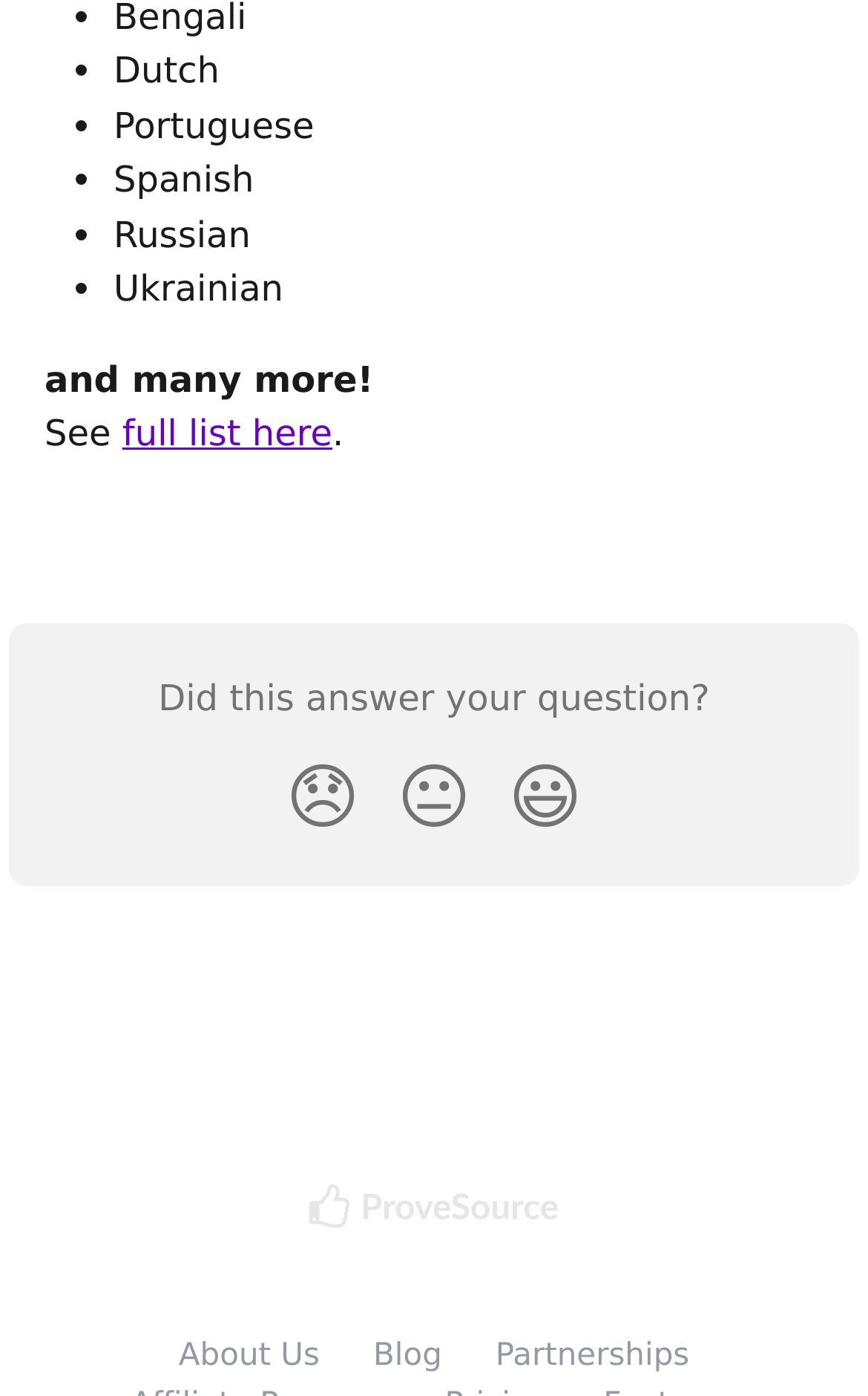What is the reaction with a smiling face?
Answer the question with just one word or phrase using the image.

Smiley Reaction